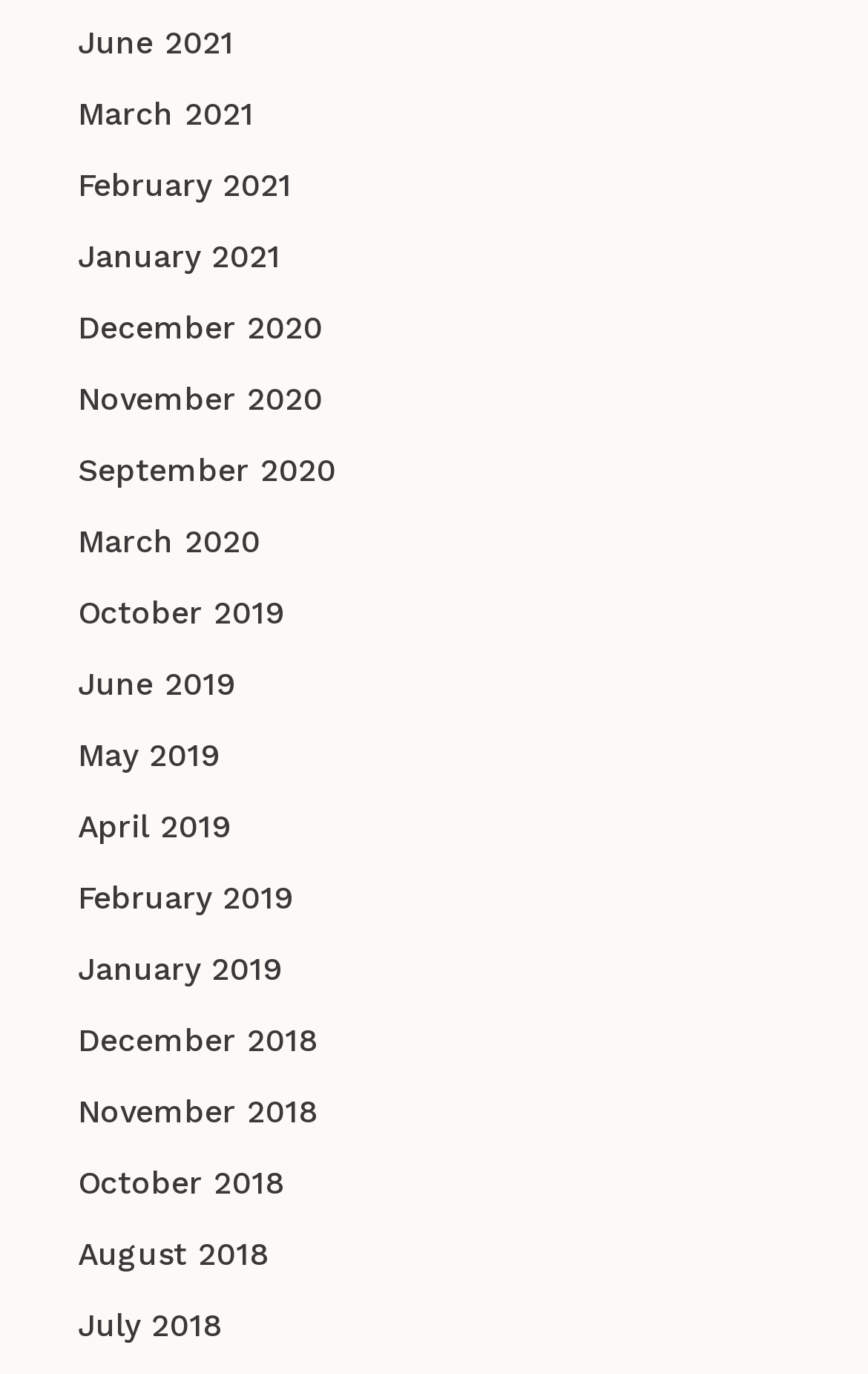What is the earliest month available on this webpage?
Based on the visual, give a brief answer using one word or a short phrase.

July 2018